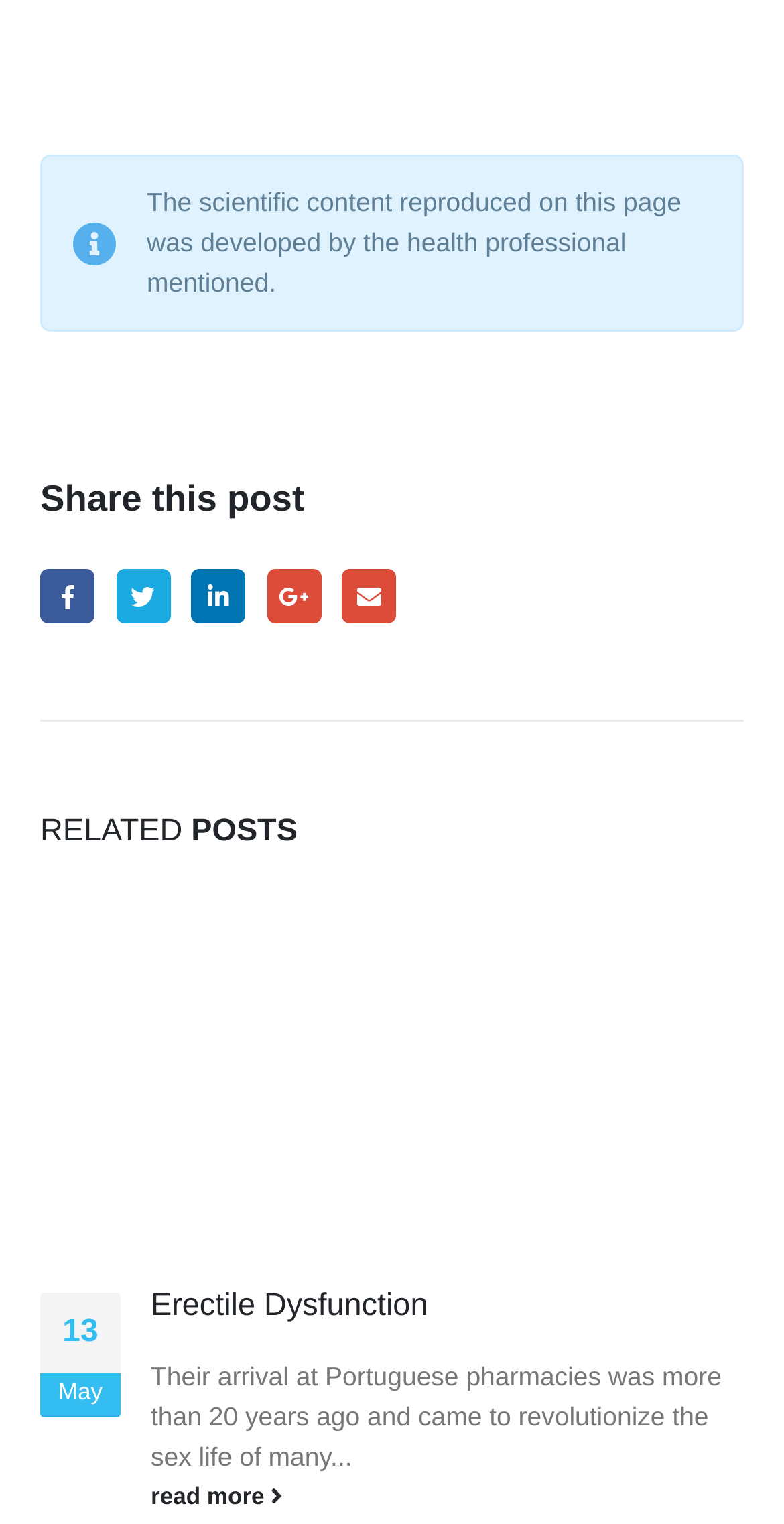How many social media platforms are available for sharing?
Using the image as a reference, give an elaborate response to the question.

I saw a section with the heading 'Share this post' and below it, there are five links for different social media platforms: Facebook, Twitter, LinkedIn, Google +, and Email, so I counted them and found that there are 5 social media platforms available for sharing.